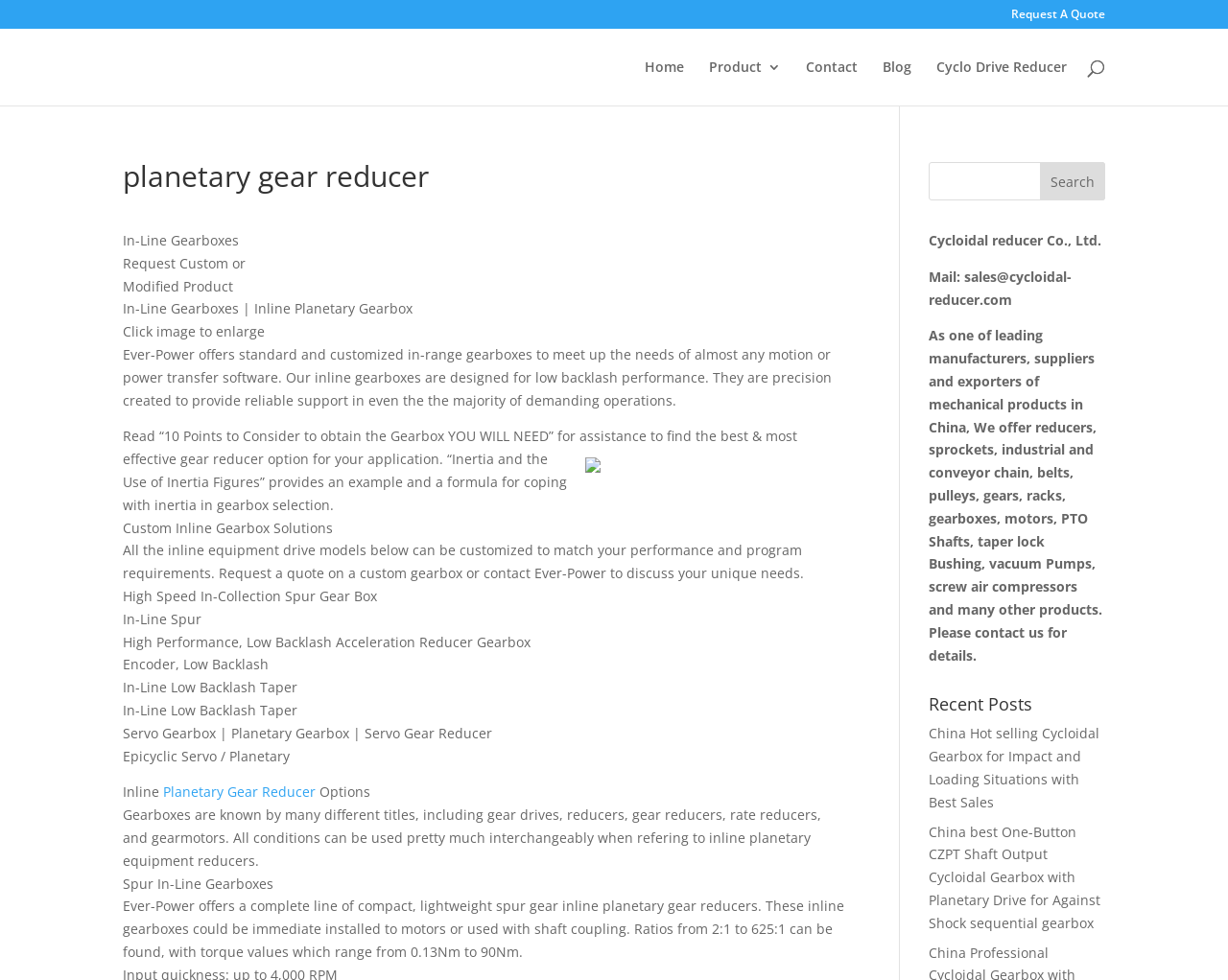Please answer the following question using a single word or phrase: 
What type of gearbox is mentioned in the text 'High Performance, Low Backlash Acceleration Reducer Gearbox'?

Acceleration Reducer Gearbox